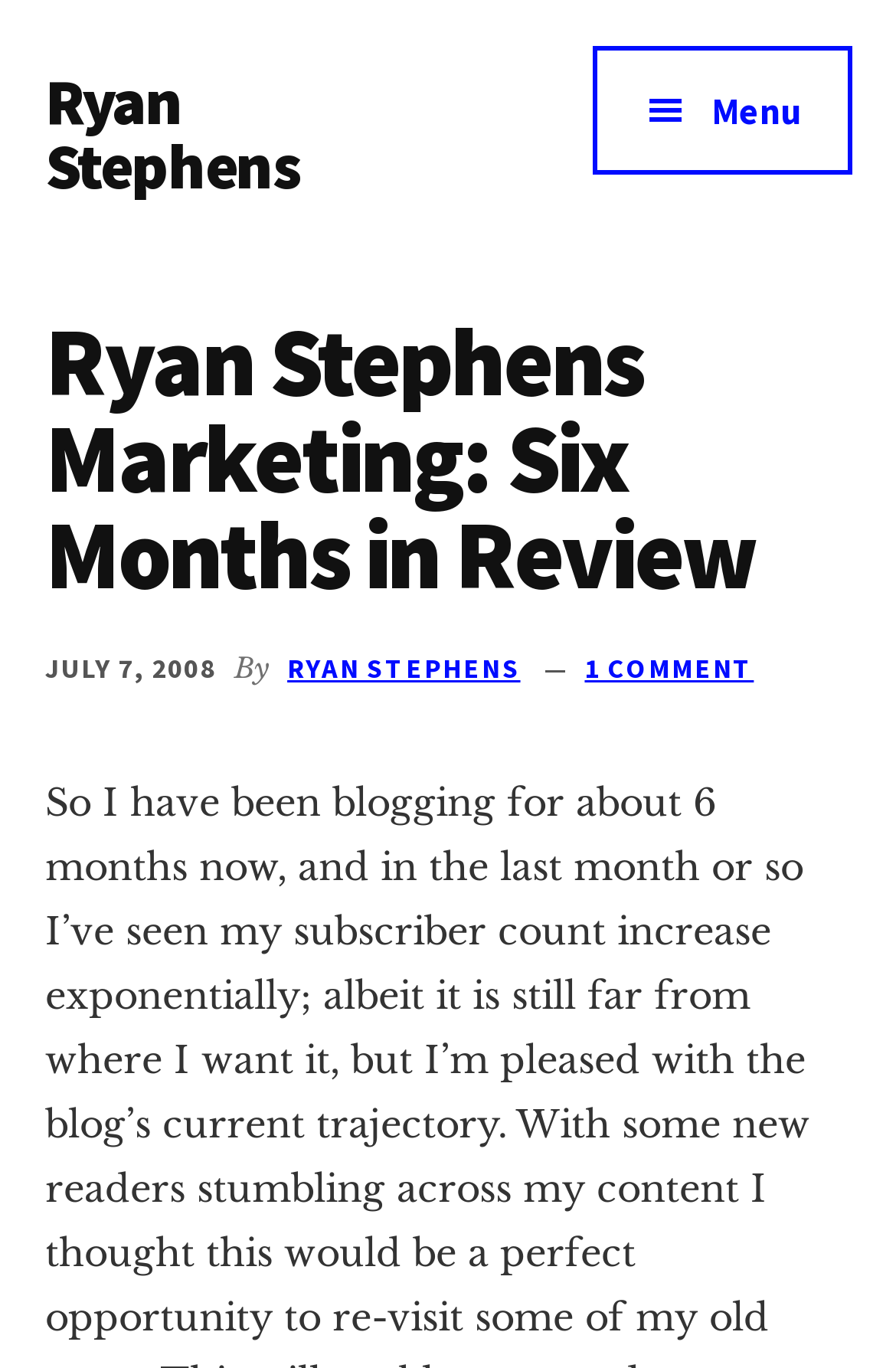Extract the bounding box of the UI element described as: "Ryan Stephens".

[0.05, 0.044, 0.335, 0.151]